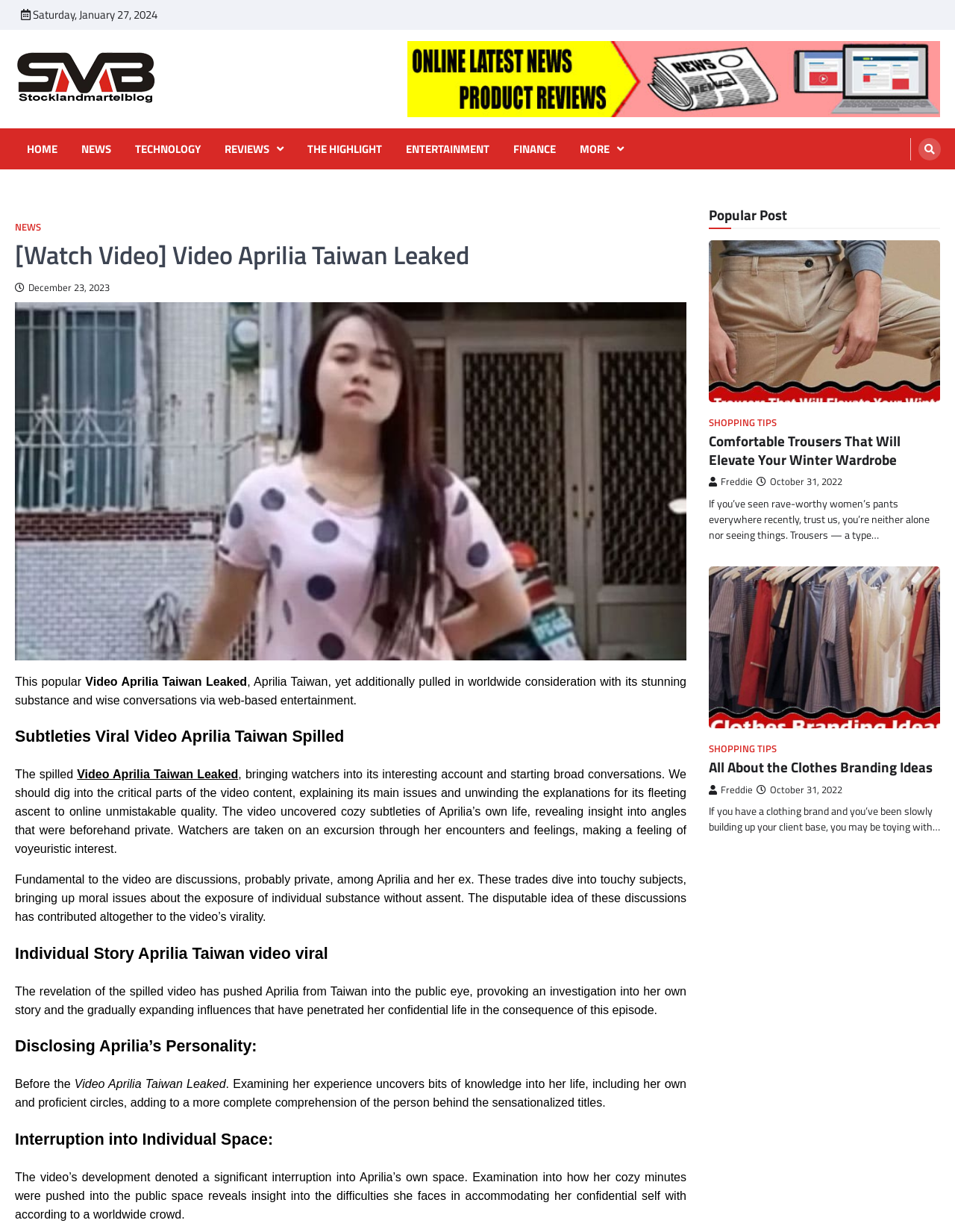Please identify the bounding box coordinates of the clickable area that will fulfill the following instruction: "Click the 'NEWS' link". The coordinates should be in the format of four float numbers between 0 and 1, i.e., [left, top, right, bottom].

[0.079, 0.114, 0.123, 0.128]